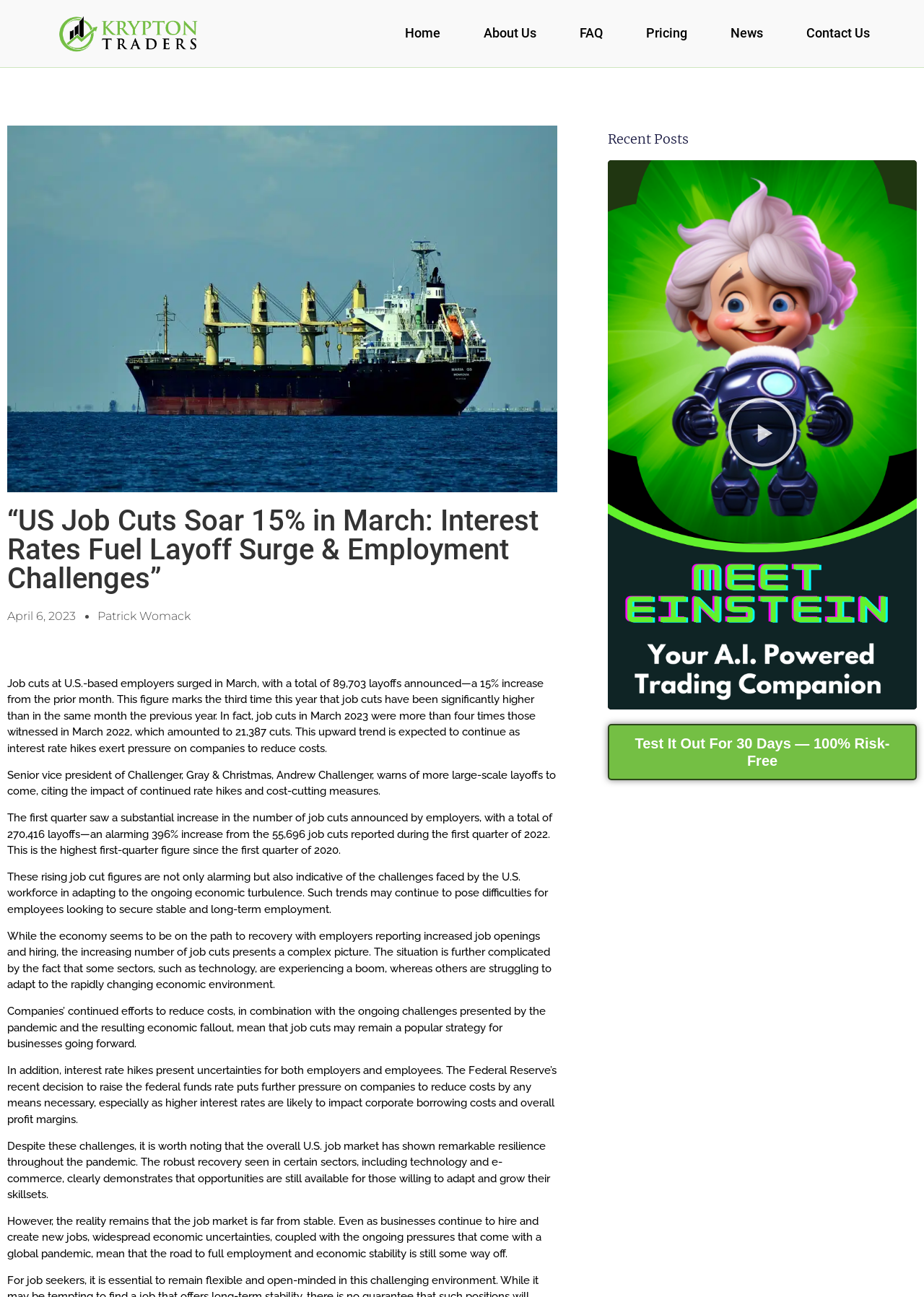Who is the senior vice president of Challenger, Gray & Christmas?
Look at the image and provide a detailed response to the question.

According to the webpage content, Andrew Challenger is the senior vice president of Challenger, Gray & Christmas, who warns of more large-scale layoffs to come due to interest rate hikes and cost-cutting measures.